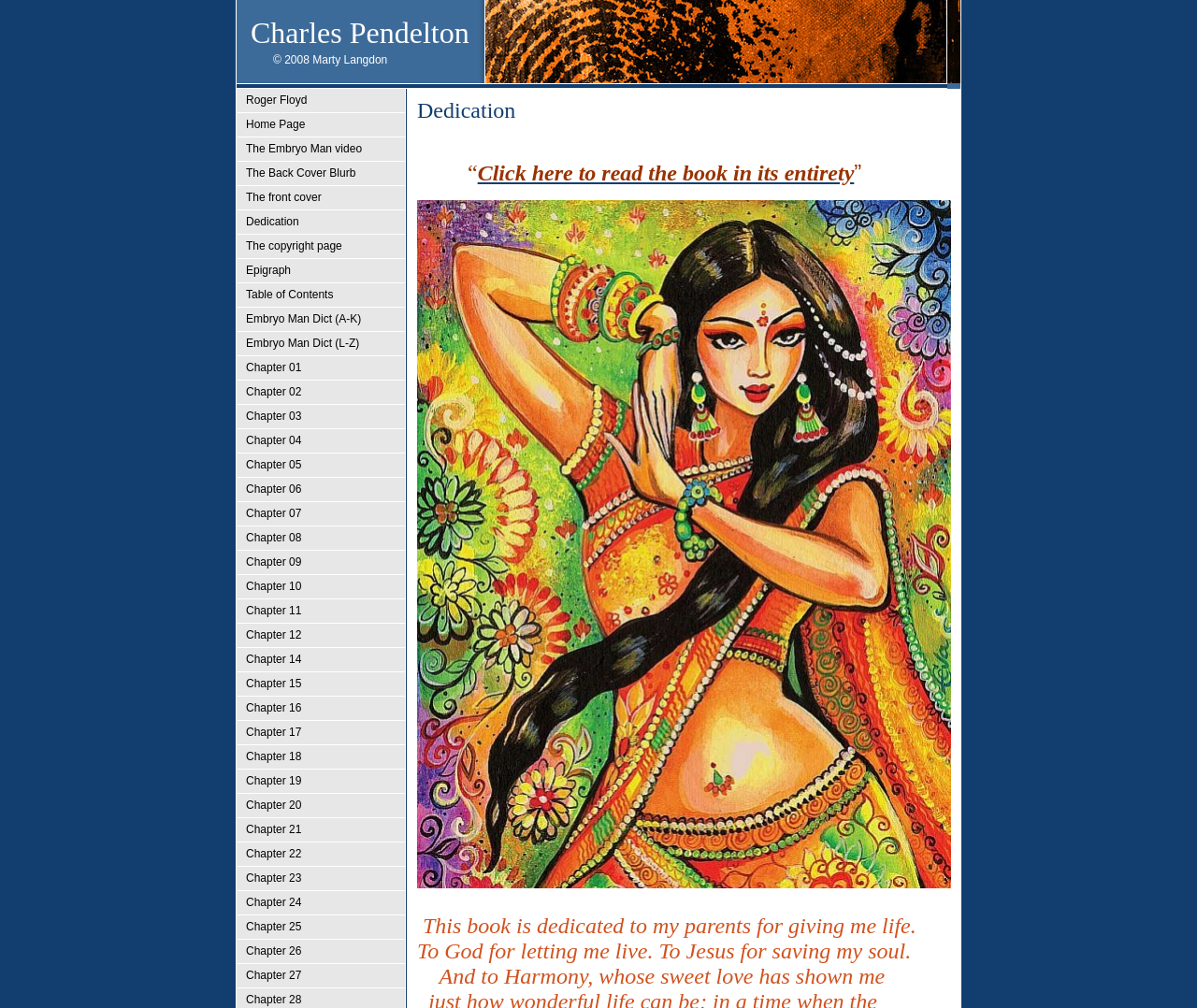Please find the bounding box coordinates of the section that needs to be clicked to achieve this instruction: "Click the link to Roger Floyd".

[0.198, 0.088, 0.338, 0.111]